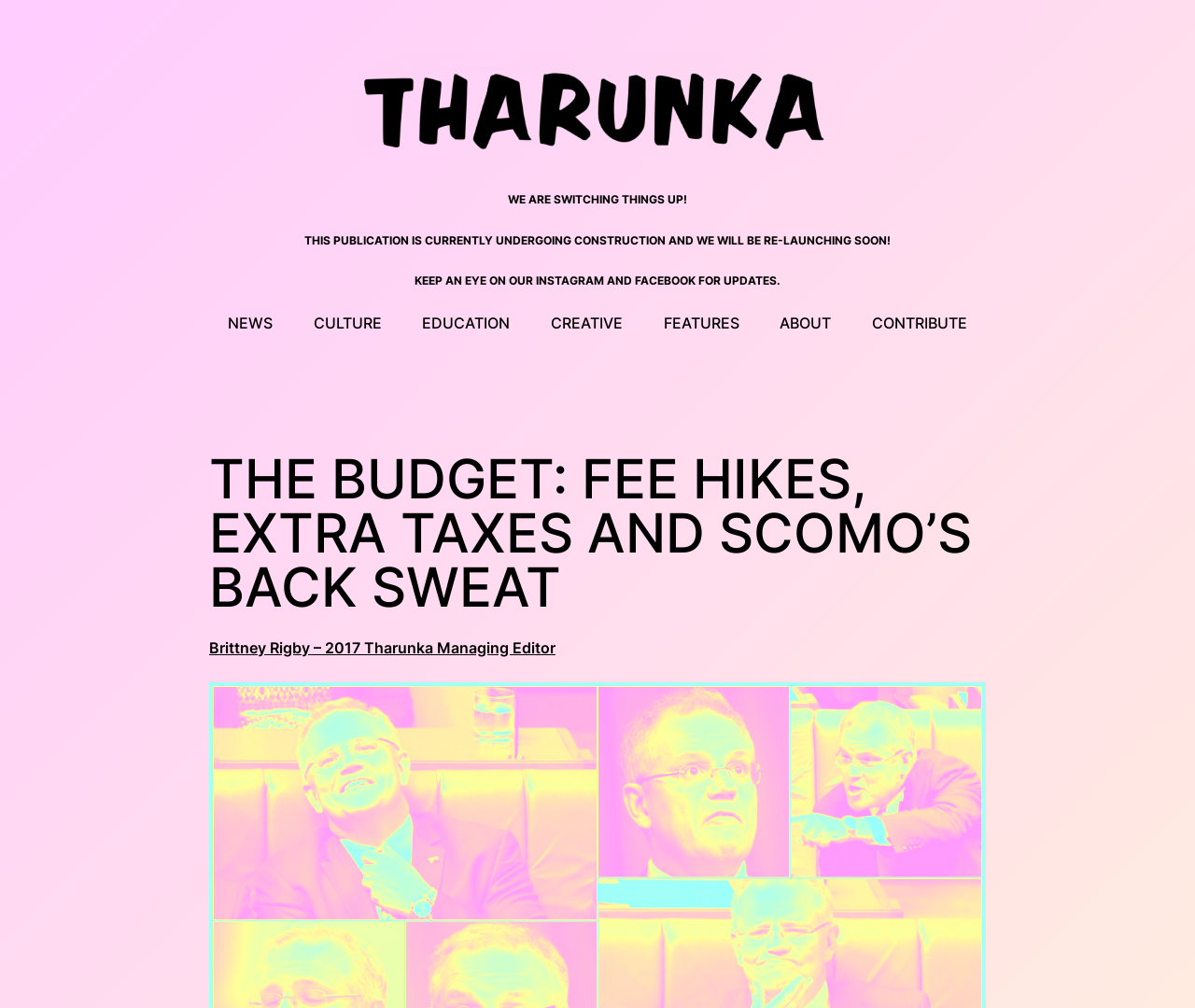What are the categories available in the navigation menu?
Using the image, answer in one word or phrase.

NEWS, CULTURE, EDUCATION, CREATIVE, FEATURES, ABOUT, CONTRIBUTE